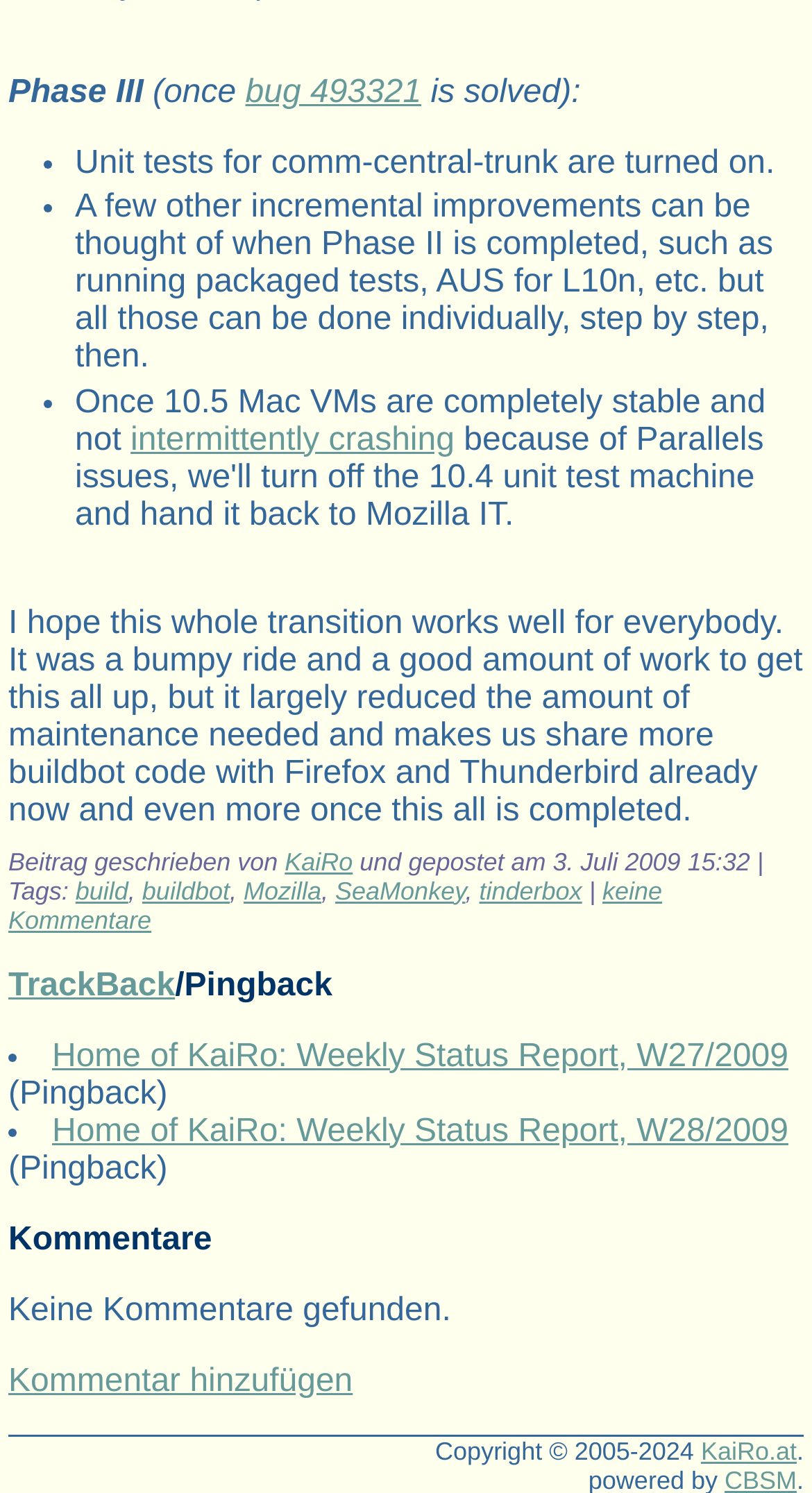Locate the bounding box coordinates of the clickable part needed for the task: "read 'Home of KaiRo: Weekly Status Report, W27/2009'".

[0.064, 0.695, 0.971, 0.719]